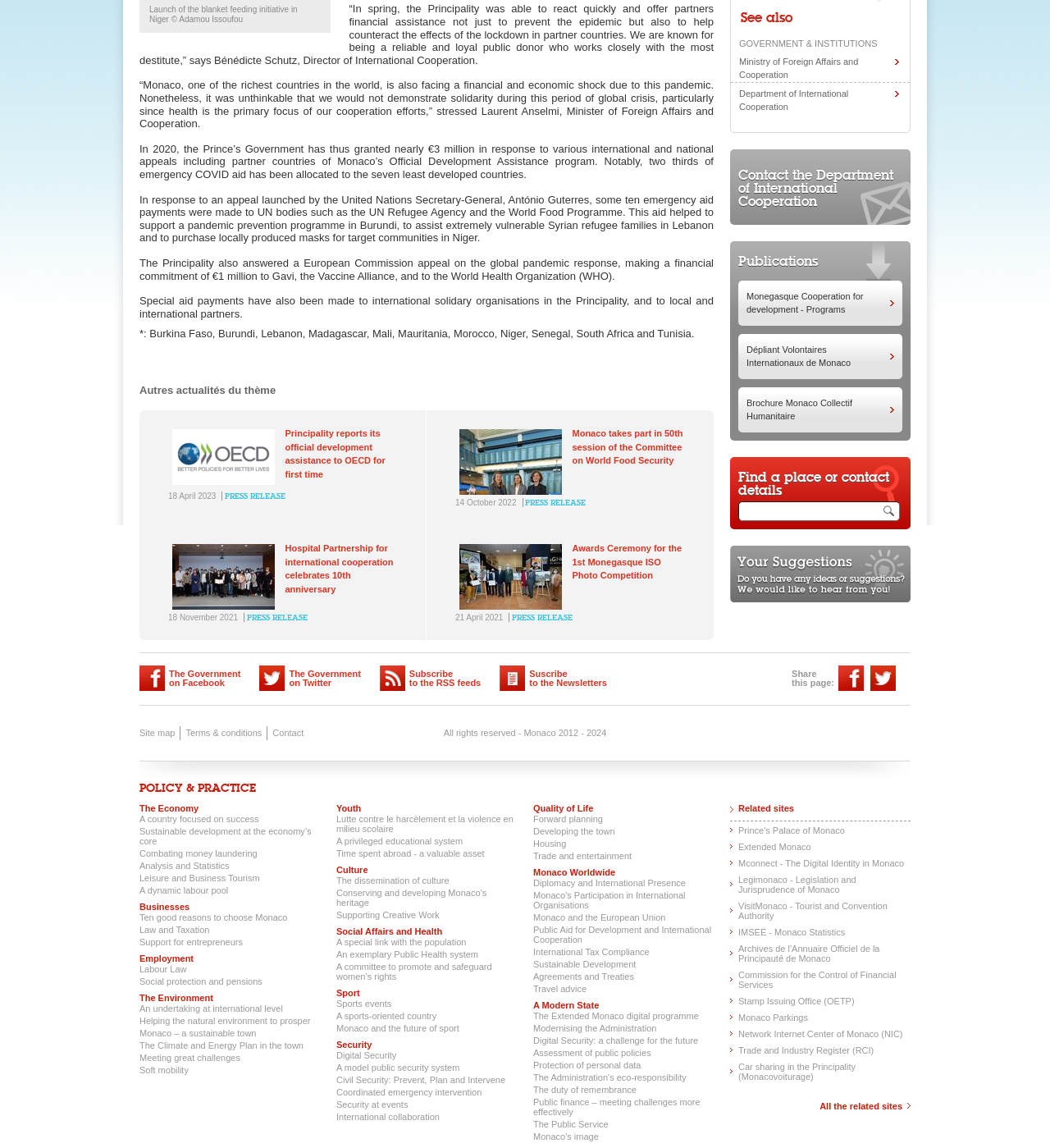Calculate the bounding box coordinates for the UI element based on the following description: "Sports events". Ensure the coordinates are four float numbers between 0 and 1, i.e., [left, top, right, bottom].

[0.32, 0.87, 0.492, 0.878]